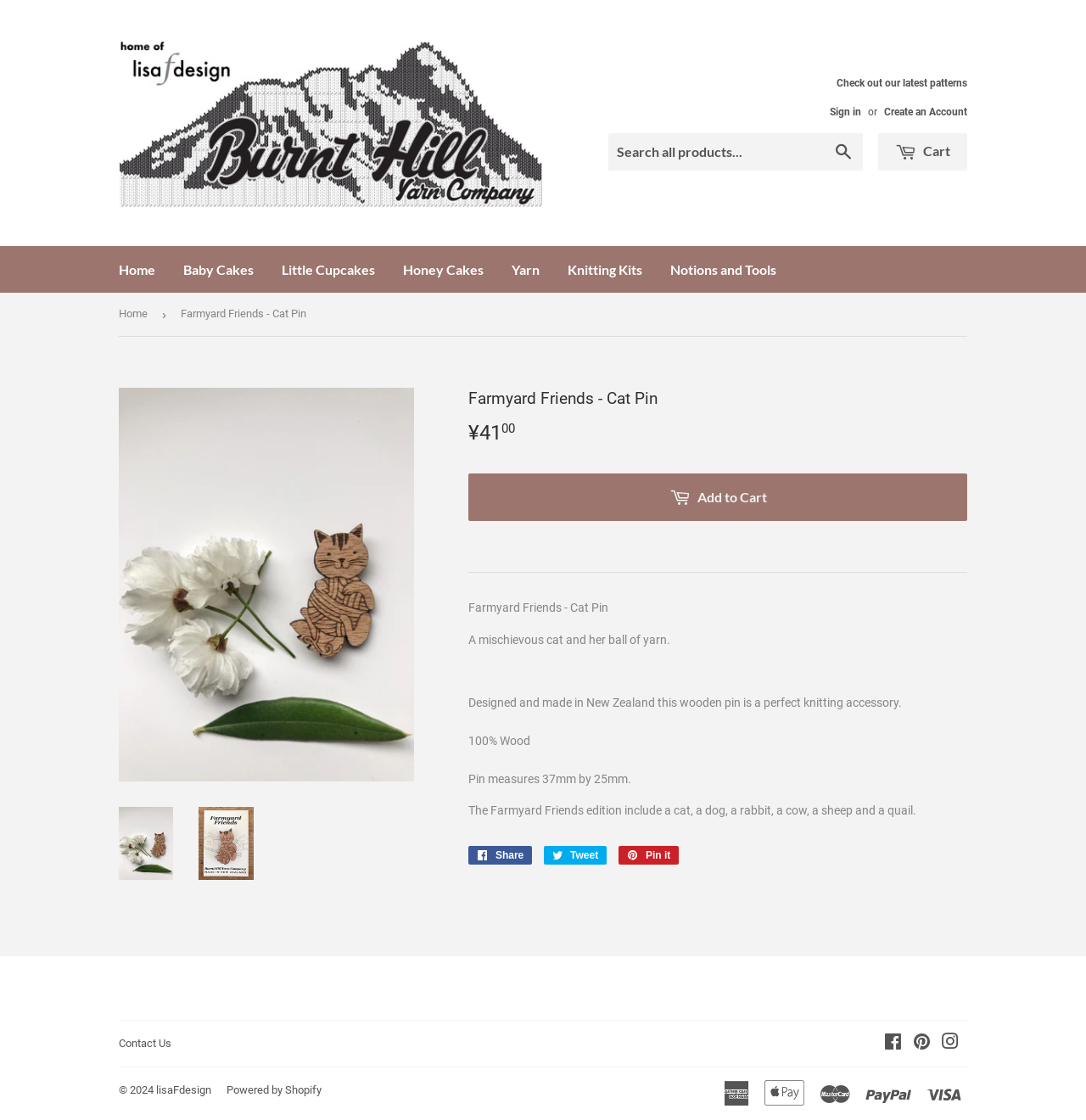Determine the bounding box coordinates of the element that should be clicked to execute the following command: "Share on Facebook".

[0.431, 0.755, 0.49, 0.772]